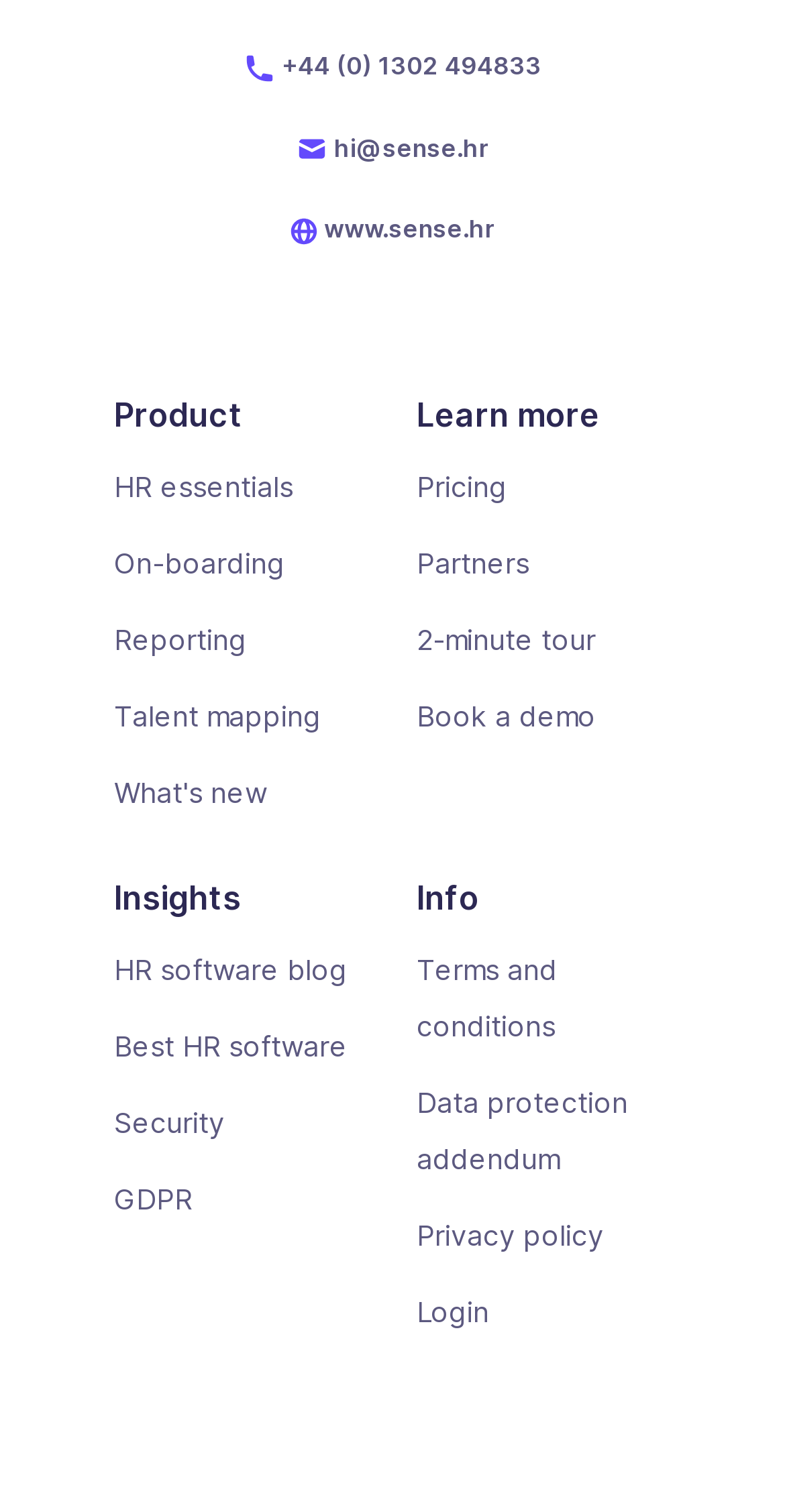What is the phone number on the webpage?
Please provide a comprehensive and detailed answer to the question.

I found the phone number by looking at the link element with the text '+44 (0) 1302 494833' which is located at the top of the webpage.